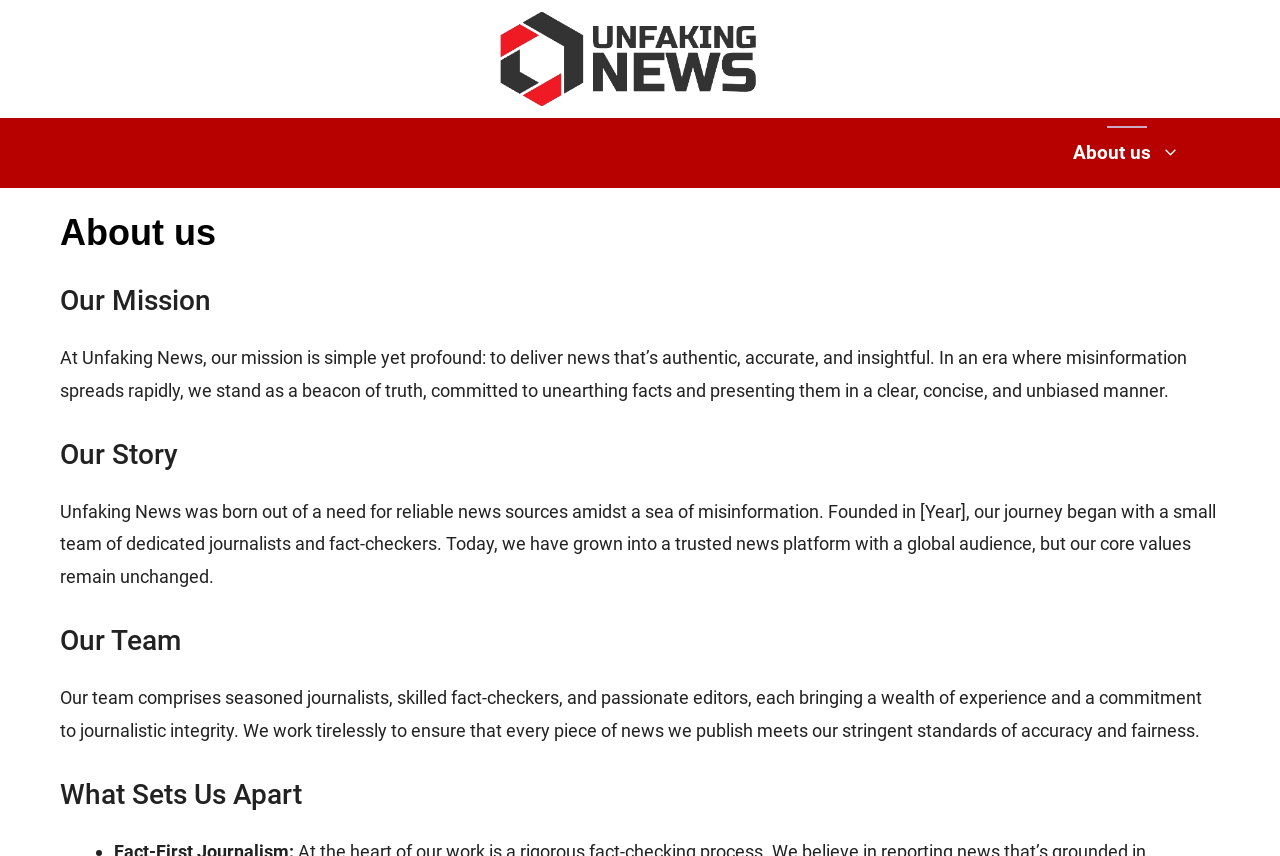Generate a comprehensive description of the webpage.

The webpage is about Unfaking News, a news platform that aims to deliver authentic, accurate, and insightful news. At the top of the page, there is a banner with the site's logo, an image with the text "Unfakingnews.com". Below the banner, there is a navigation menu with a link to the "About us" page, which is currently focused.

On the main content area, there are four sections. The first section is headed by "About us" and describes the mission of Unfaking News, which is to provide reliable news in an era of misinformation. The text explains that the platform is committed to unearthing facts and presenting them in a clear, concise, and unbiased manner.

The second section is headed by "Our Story" and tells the story of how Unfaking News was founded out of a need for reliable news sources. The text explains that the platform started with a small team of journalists and fact-checkers and has since grown into a trusted news platform with a global audience.

The third section is headed by "Our Team" and describes the team behind Unfaking News, comprising seasoned journalists, skilled fact-checkers, and passionate editors. The text explains that the team works tirelessly to ensure that every piece of news meets the platform's stringent standards of accuracy and fairness.

The fourth and final section is headed by "What Sets Us Apart", but its content is not provided in the accessibility tree. Overall, the webpage provides an overview of Unfaking News, its mission, history, team, and values.